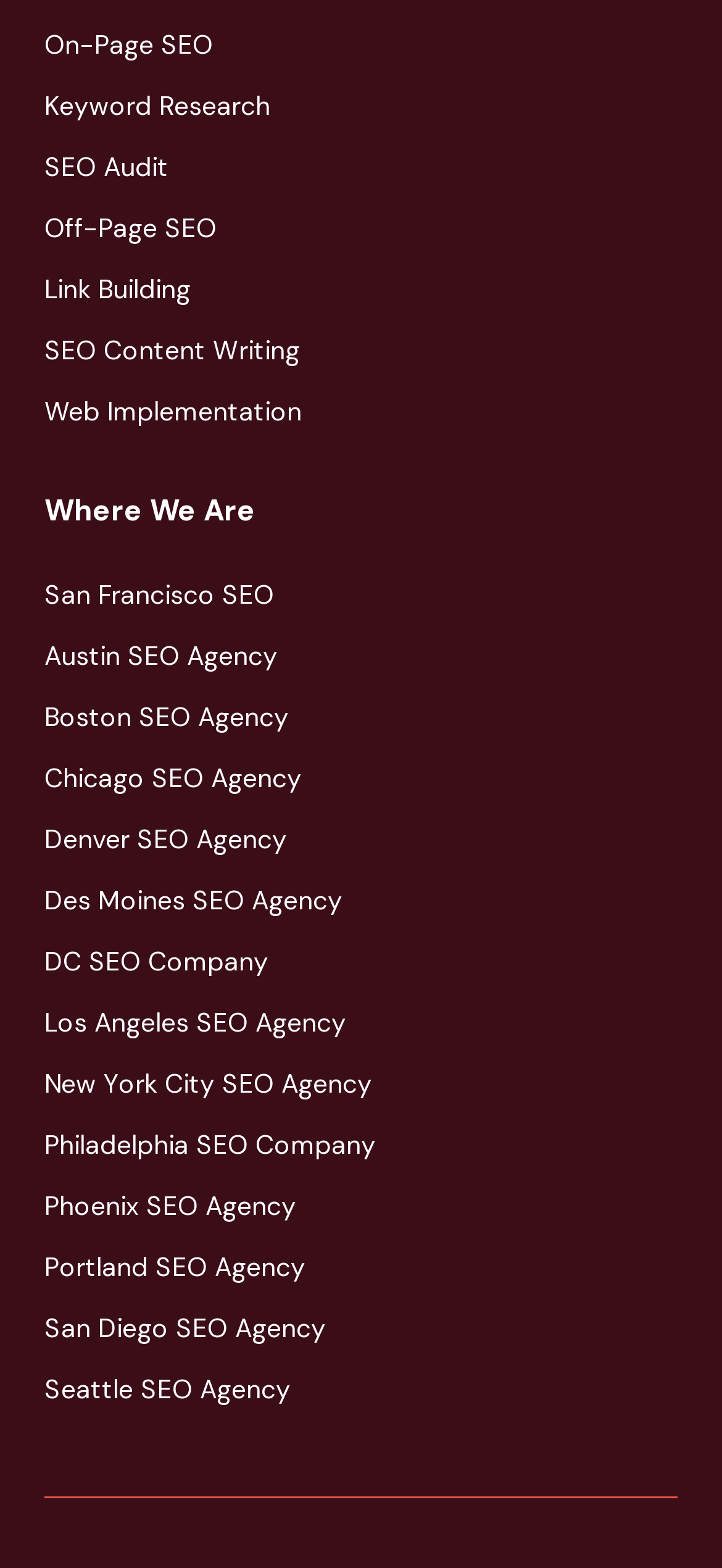What is the third SEO service listed?
From the screenshot, provide a brief answer in one word or phrase.

SEO Audit